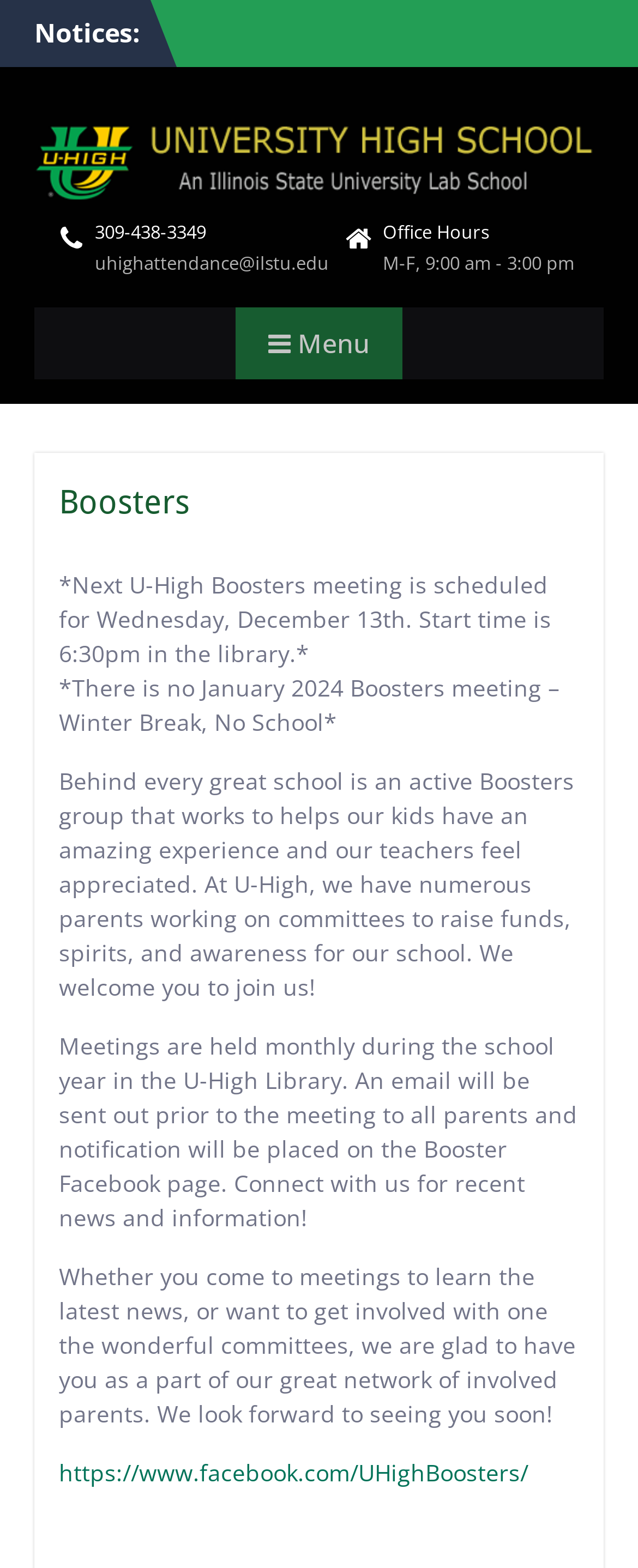Detail the features and information presented on the webpage.

The webpage is about the University High School Boosters group. At the top, there is a heading "Notices:" followed by a link to the University High School website, accompanied by an image of the school's logo. Below this, there are two links to contact information: a phone number and an email address.

To the right of these links, there is a section labeled "Office Hours" with the hours listed as Monday to Friday, 9:00 am to 3:00 pm. 

A menu button is located in the middle of the page, which when expanded, reveals a section with several paragraphs of text. The first paragraph announces the next Boosters meeting, scheduled for December 13th, and the second paragraph notes that there will be no meeting in January due to Winter Break. 

The following paragraphs describe the purpose and activities of the Boosters group, including fundraising, spirit-raising, and awareness campaigns. They also mention that meetings are held monthly in the school library and that notifications are sent out to parents and posted on the Booster Facebook page. 

Finally, there is an invitation to join the Boosters group and a link to their Facebook page at the bottom of the section.